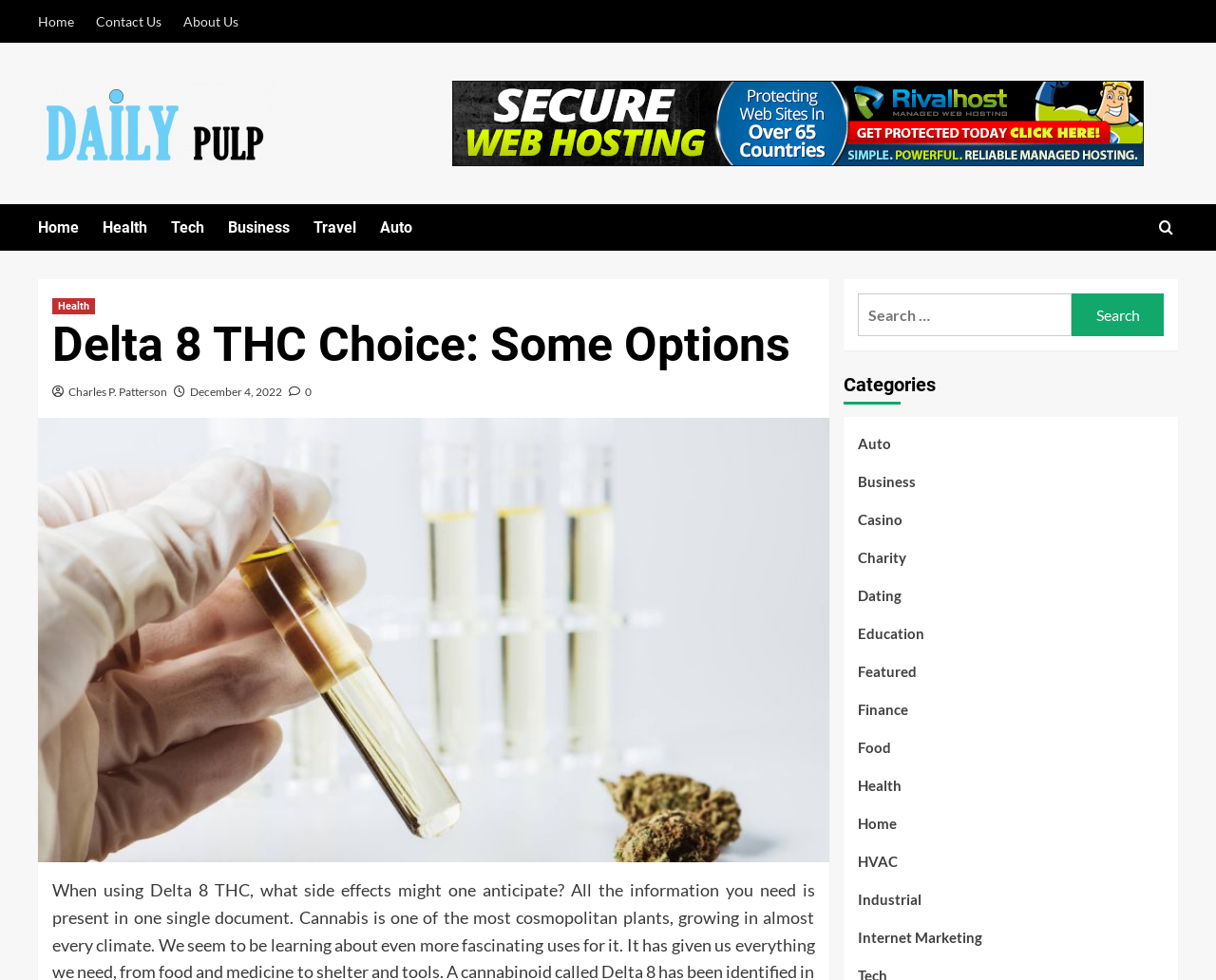Please give a succinct answer using a single word or phrase:
What categories are available on the website?

Multiple categories